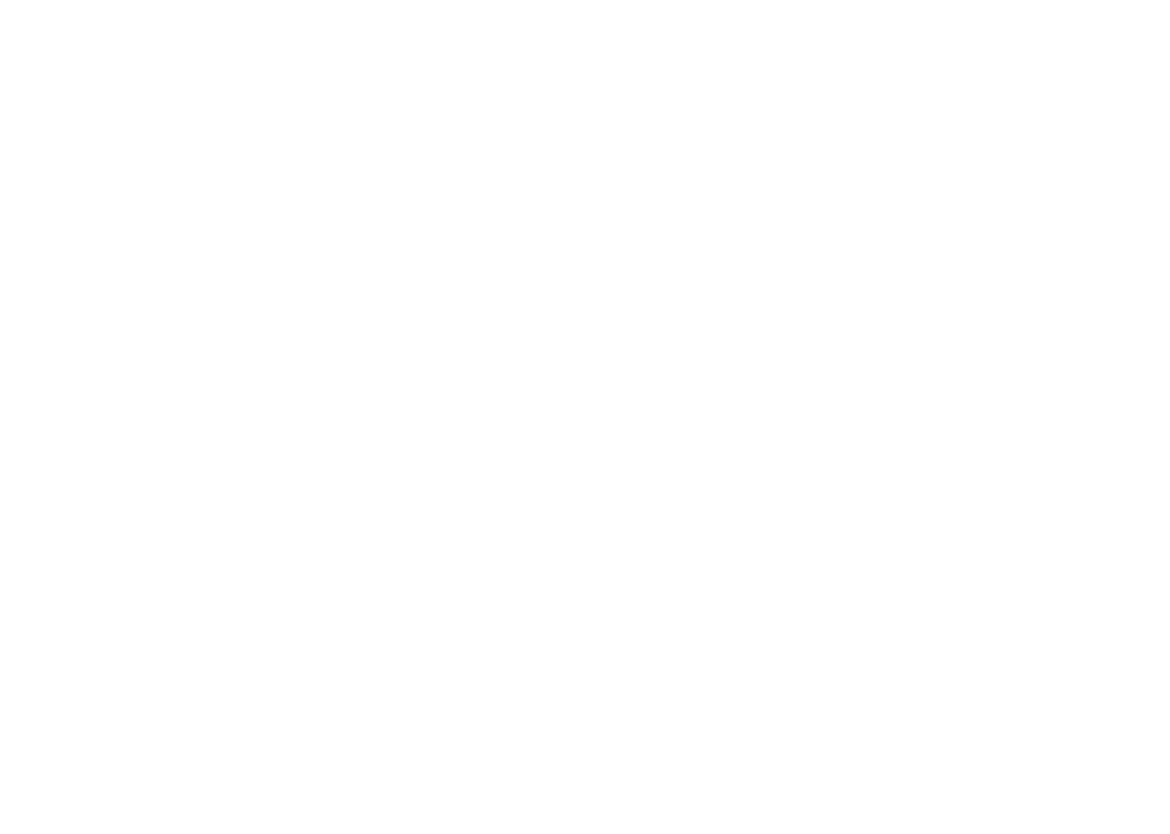What is the headquarters address?
Please analyze the image and answer the question with as much detail as possible.

I found the headquarters address by looking at the link with the text 'map- top-things-to-check-before-making-your-site-live' which contains the address '333 West San Carlos St Suite 600, San Jose, CA 95110'.